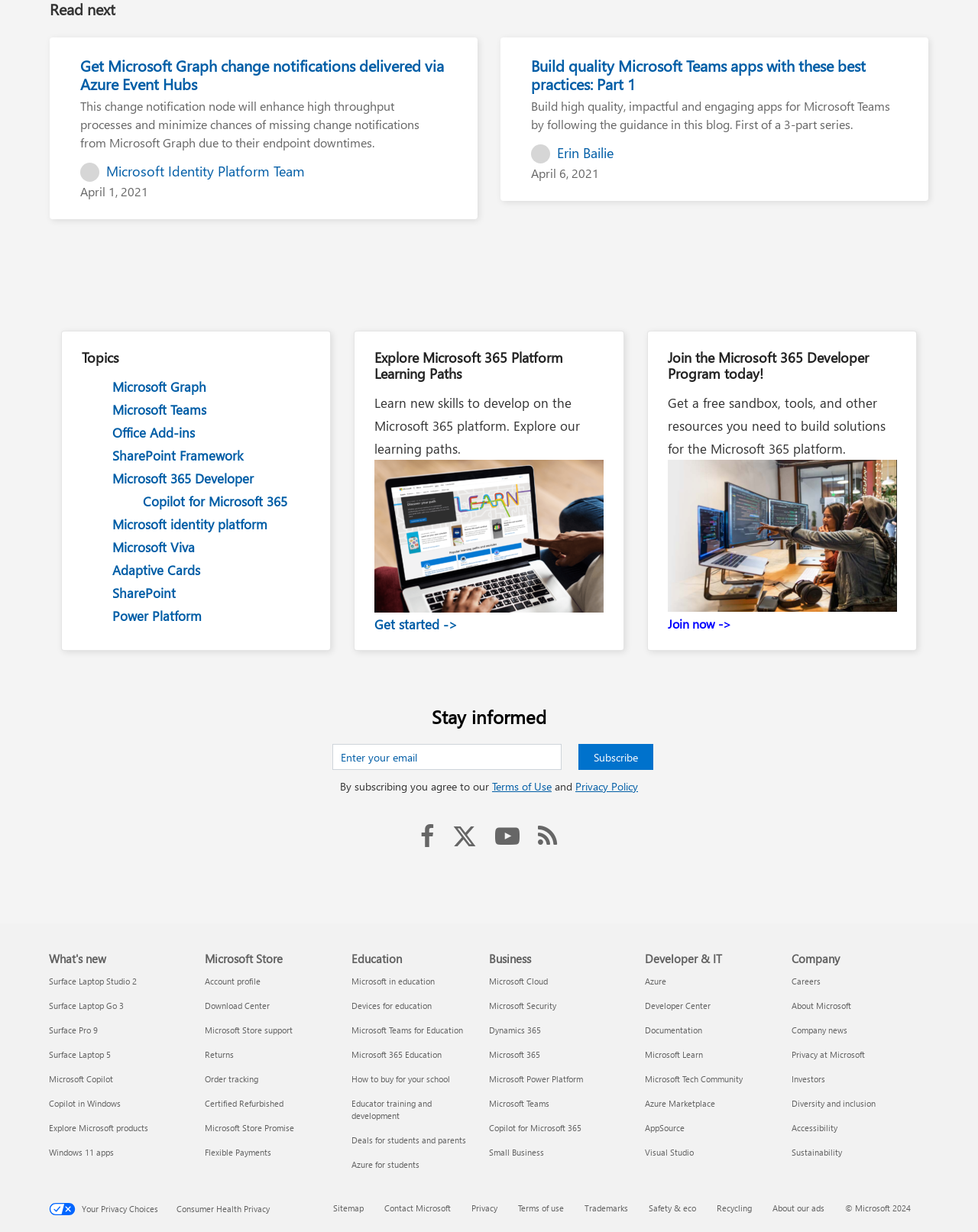Locate the bounding box coordinates of the element to click to perform the following action: 'Explore 'Surface Laptop Studio 2 What's new''. The coordinates should be given as four float values between 0 and 1, in the form of [left, top, right, bottom].

[0.05, 0.792, 0.14, 0.801]